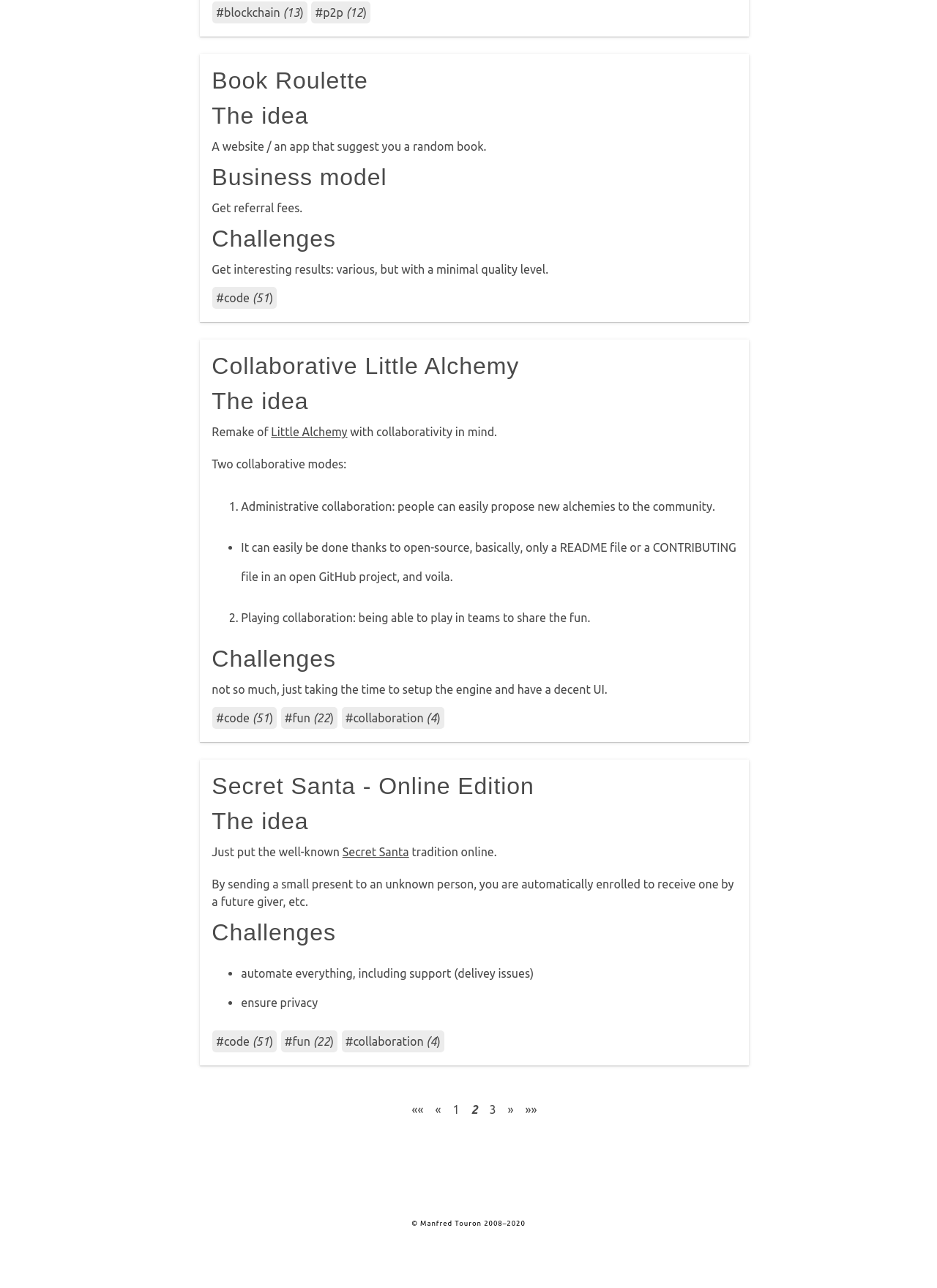Please find the bounding box coordinates in the format (top-left x, top-left y, bottom-right x, bottom-right y) for the given element description. Ensure the coordinates are floating point numbers between 0 and 1. Description: How to’s

None